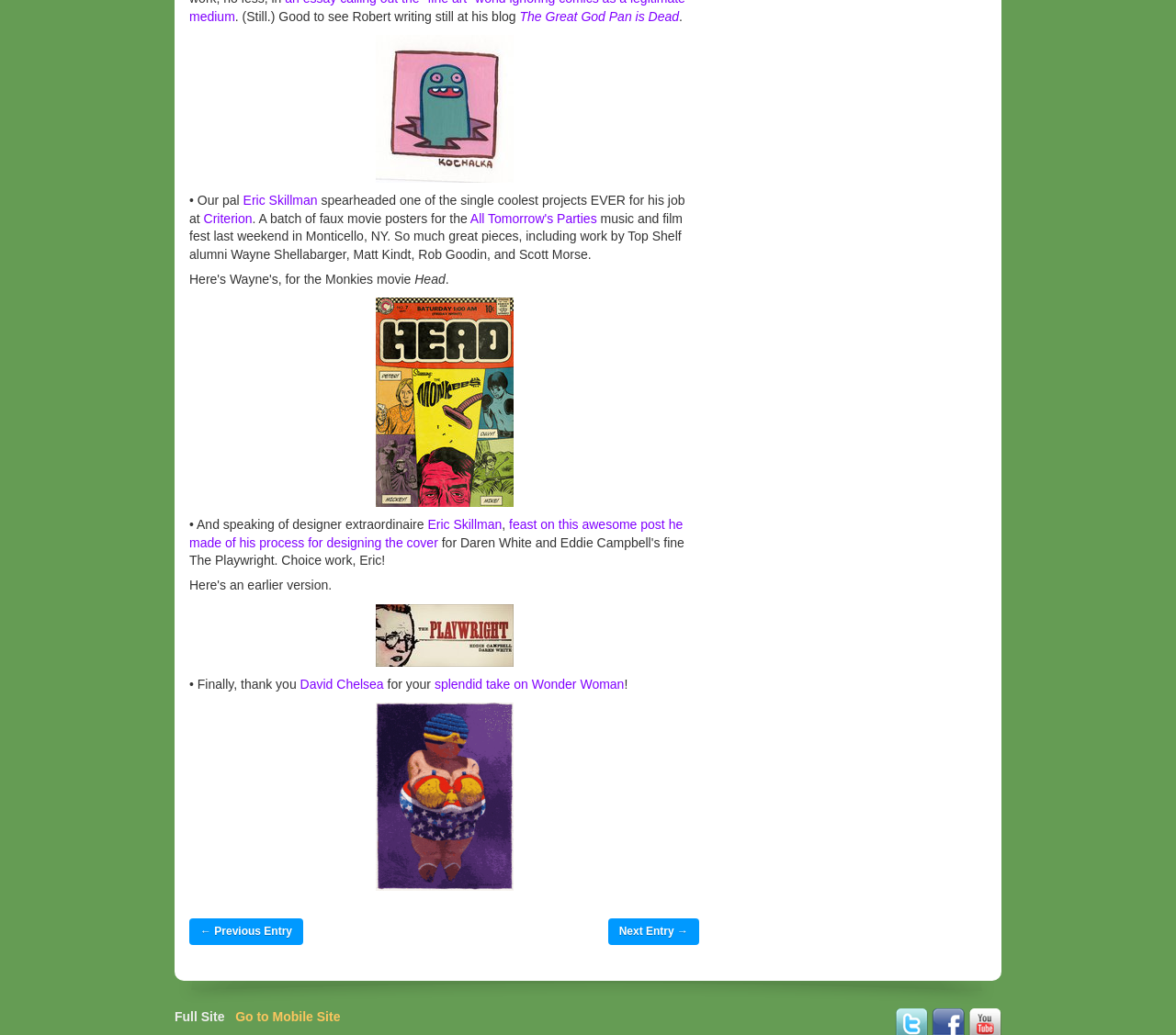Consider the image and give a detailed and elaborate answer to the question: 
Who is the designer mentioned in the webpage?

The webpage mentions 'Our pal Eric Skillman spearheaded one of the single coolest projects EVER for his job at Criterion.' and 'And speaking of designer extraordinaire Eric Skillman...'. Therefore, the designer mentioned is Eric Skillman.